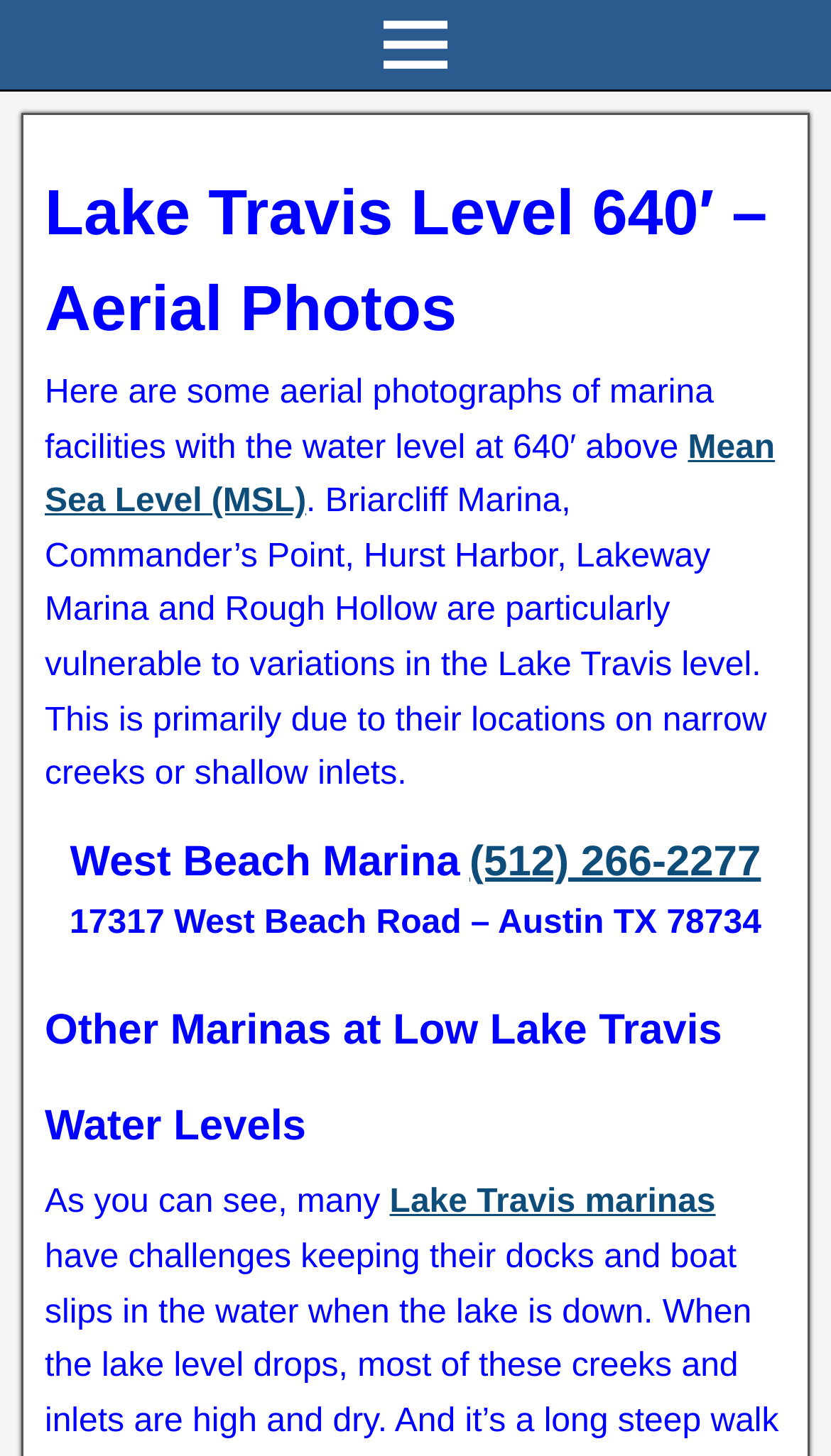What is the phone number of West Beach Marina?
Look at the image and construct a detailed response to the question.

The answer can be found in the link '(512) 266-2277' which is associated with West Beach Marina, indicating that the phone number of West Beach Marina is (512) 266-2277.